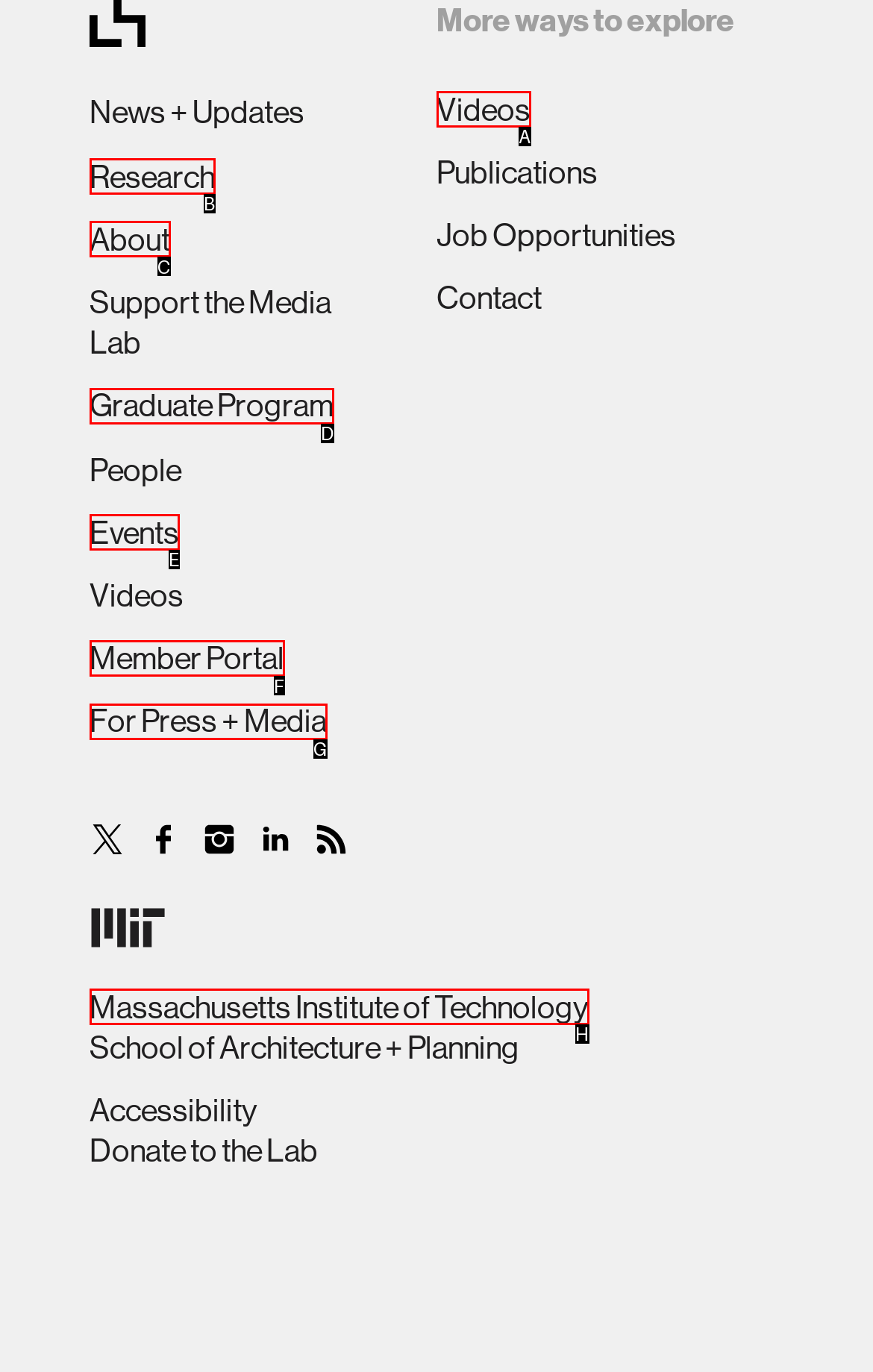Identify the correct UI element to click for this instruction: Access Member Portal
Respond with the appropriate option's letter from the provided choices directly.

F